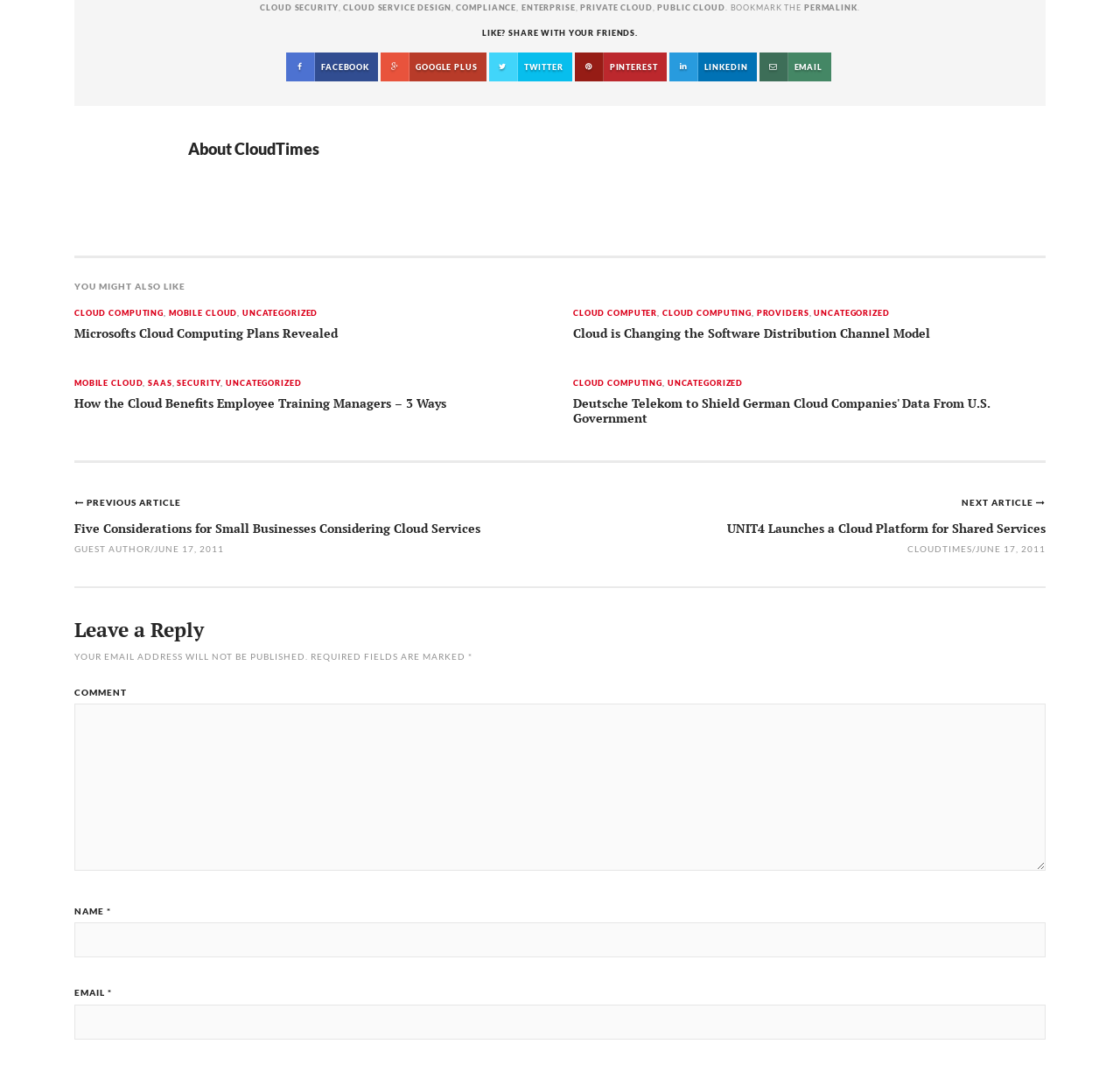Please find the bounding box coordinates of the section that needs to be clicked to achieve this instruction: "Click on CLOUD SECURITY".

[0.232, 0.002, 0.302, 0.011]